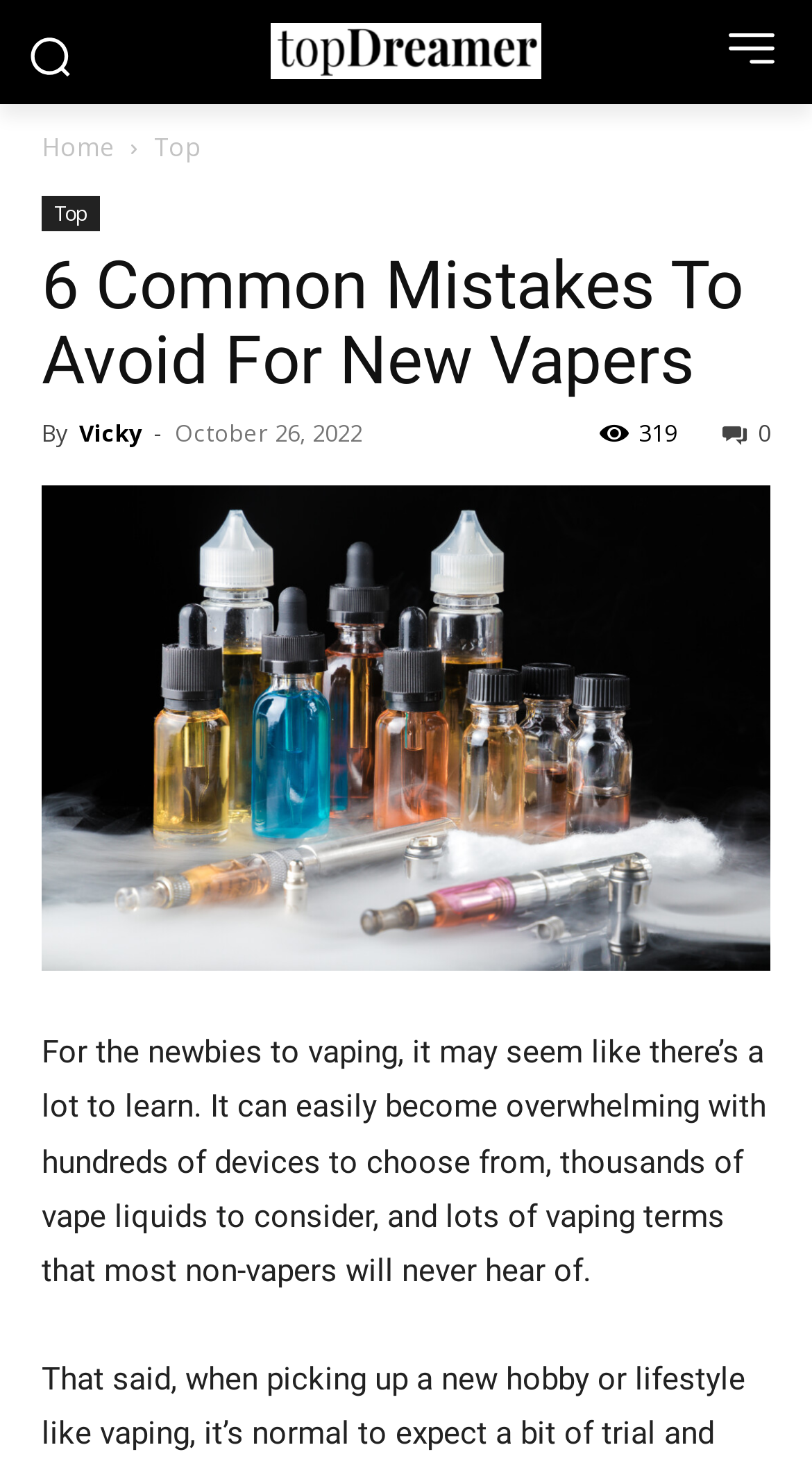What is the topic of the article?
Provide a concise answer using a single word or phrase based on the image.

Common mistakes to avoid for new vapers